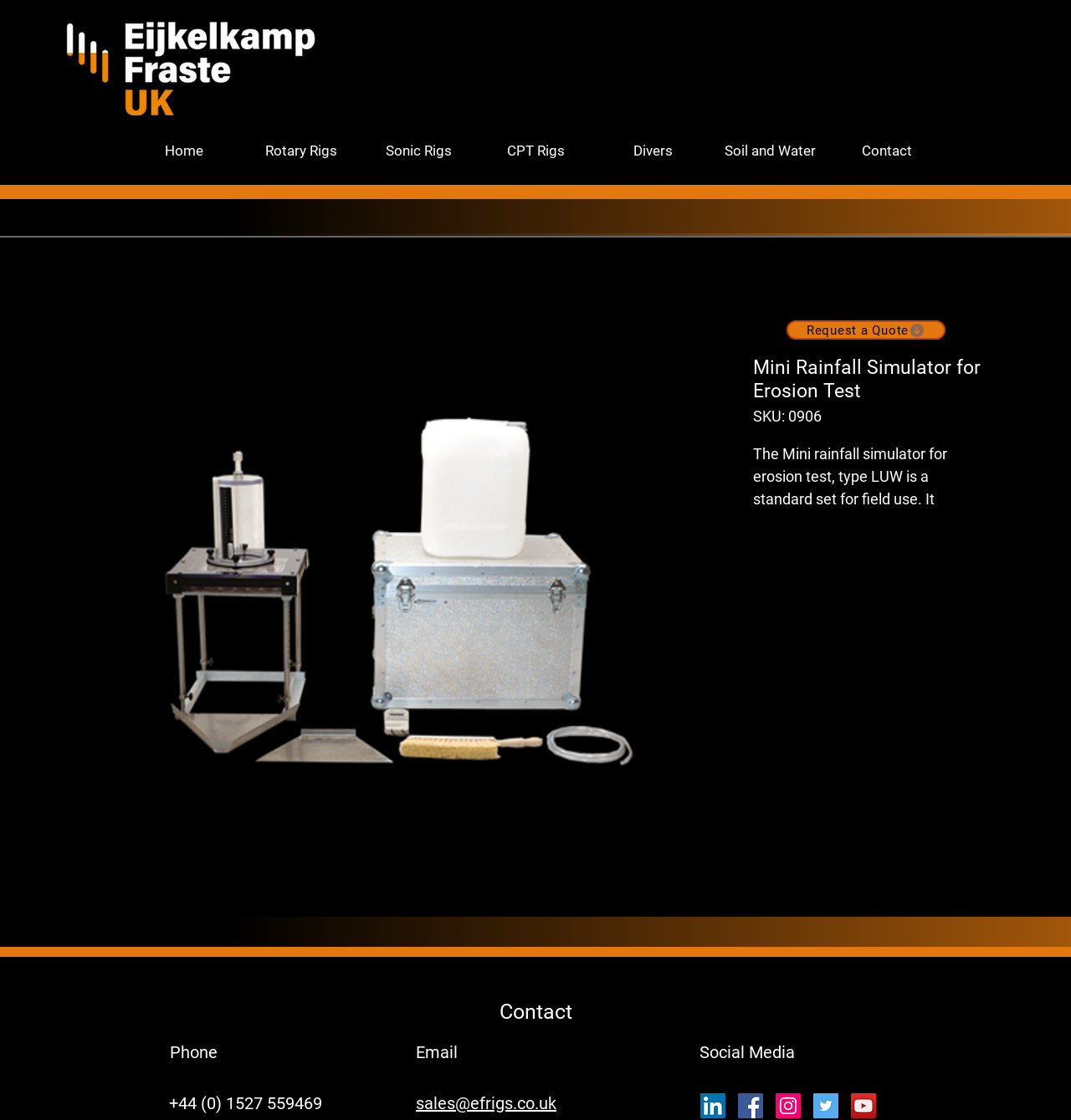Determine the bounding box coordinates for the element that should be clicked to follow this instruction: "Click on the Home link". The coordinates should be given as four float numbers between 0 and 1, in the format [left, top, right, bottom].

[0.117, 0.114, 0.227, 0.155]